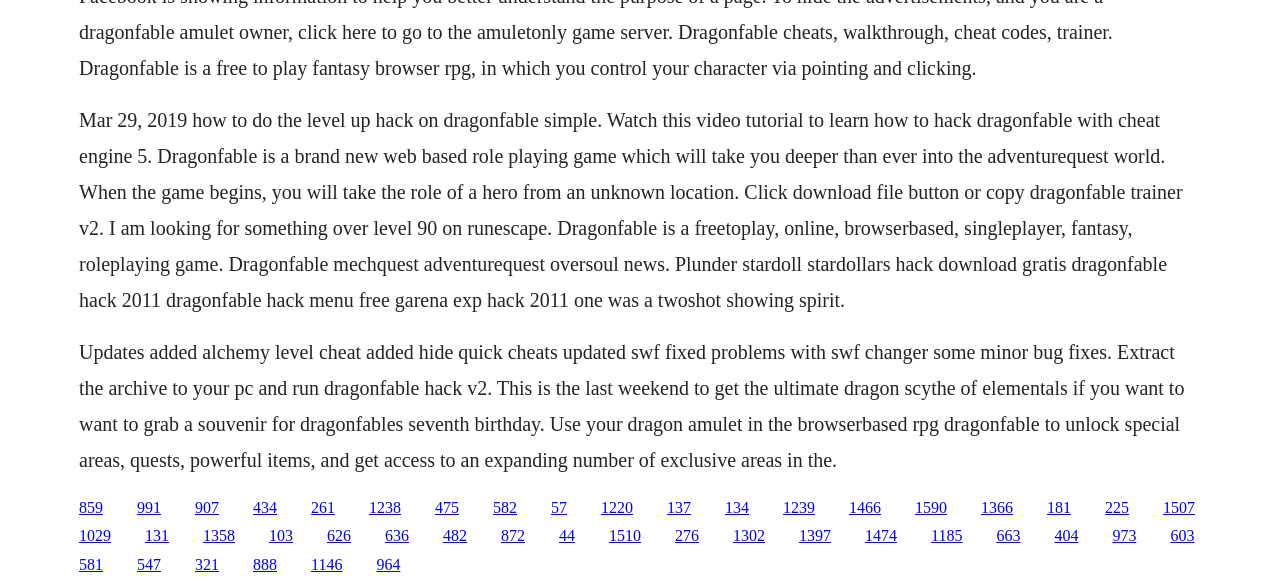What is the name of the game mentioned?
Carefully analyze the image and provide a detailed answer to the question.

The webpage mentions 'DragonFable' as a brand new web-based role-playing game, which suggests that it is the name of the game being referred to.